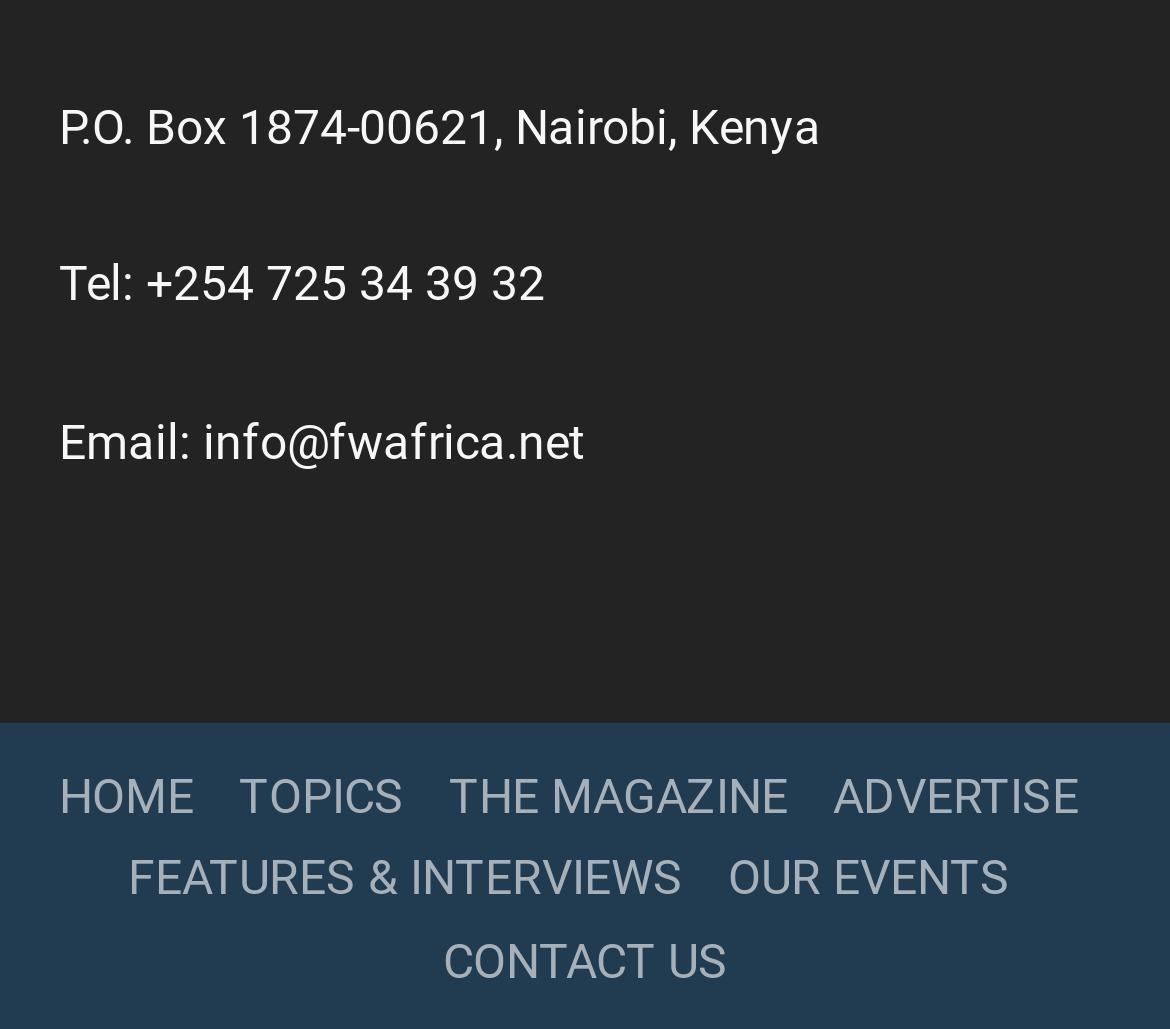What is the last navigation link?
Give a one-word or short-phrase answer derived from the screenshot.

CONTACT US